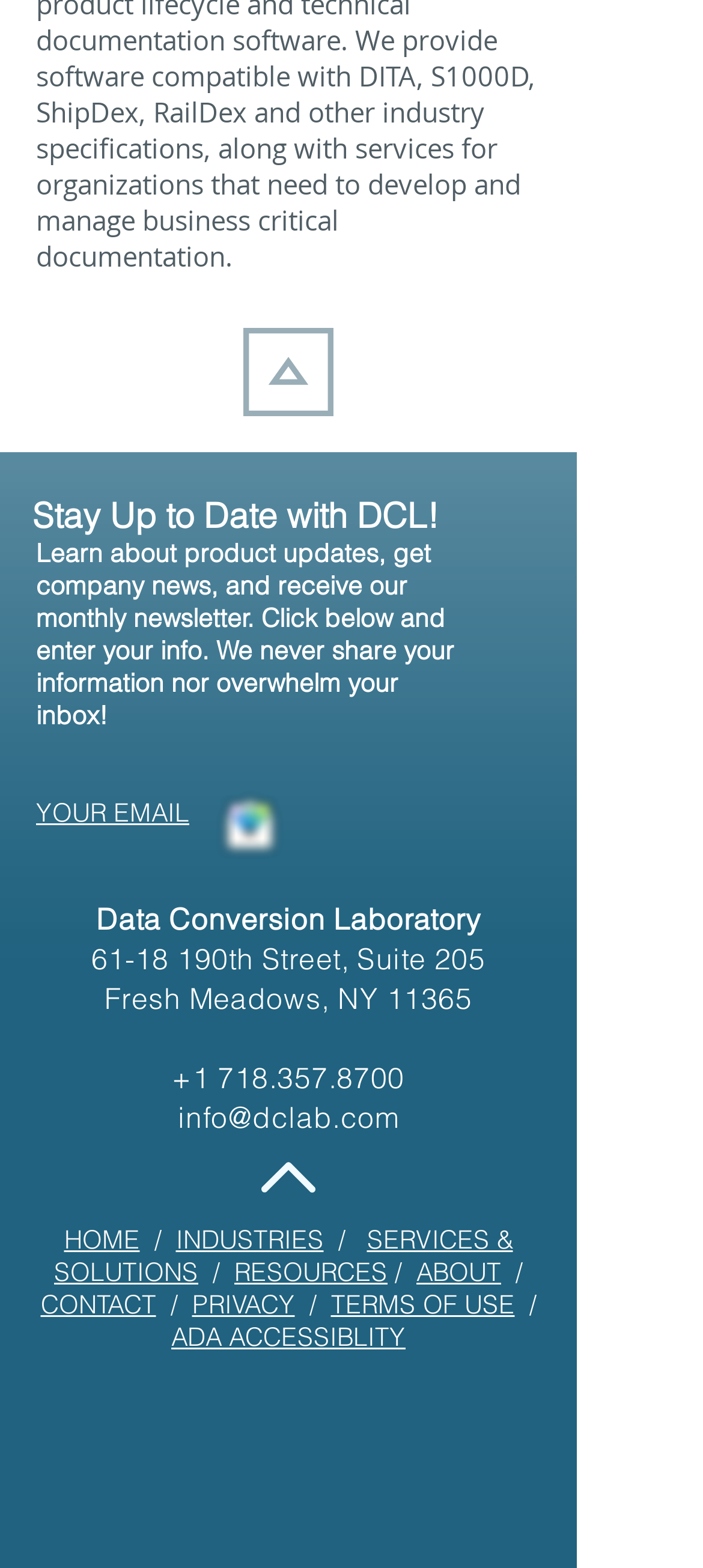What is the purpose of the 'Back to Top Icon'? Based on the image, give a response in one word or a short phrase.

To scroll to the top